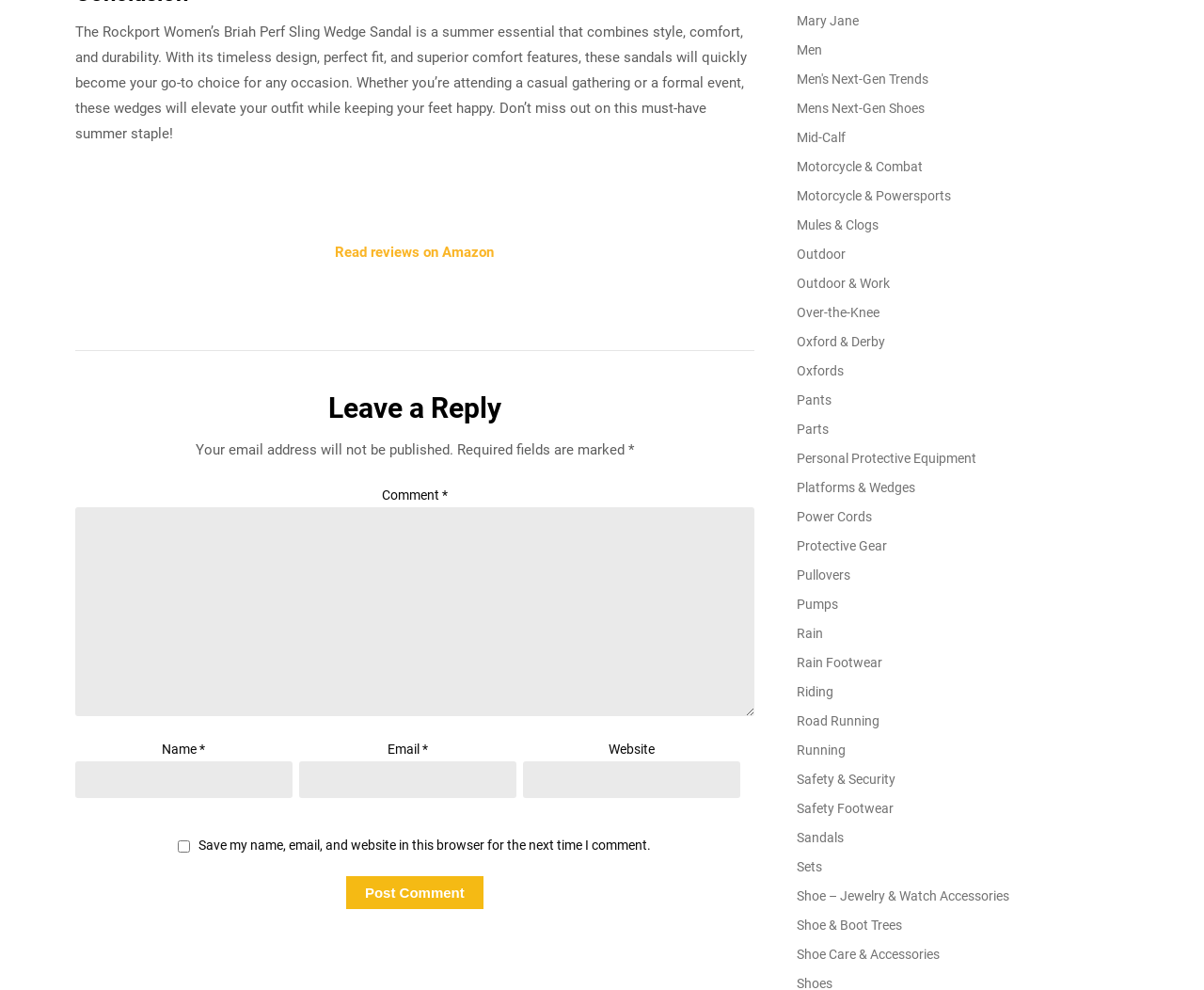Pinpoint the bounding box coordinates of the element you need to click to execute the following instruction: "Leave a reply". The bounding box should be represented by four float numbers between 0 and 1, in the format [left, top, right, bottom].

[0.062, 0.353, 0.626, 0.432]